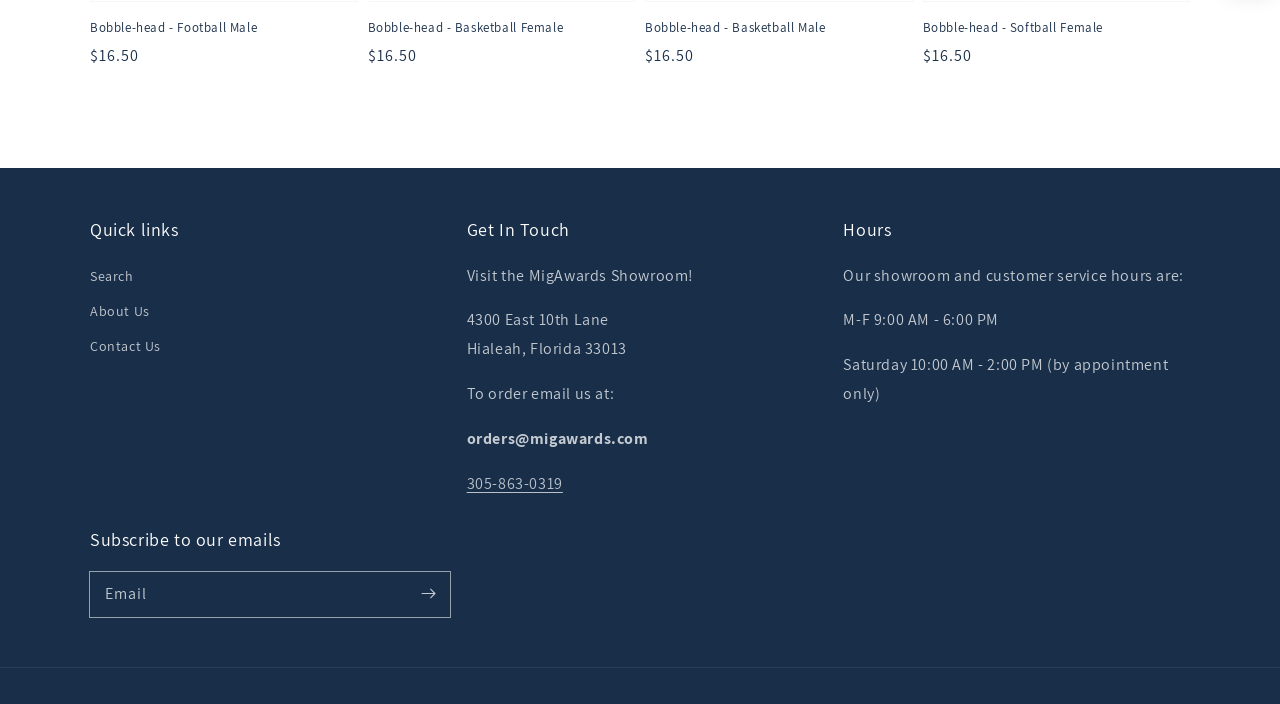Can you specify the bounding box coordinates of the area that needs to be clicked to fulfill the following instruction: "Subscribe to emails"?

[0.317, 0.812, 0.352, 0.875]